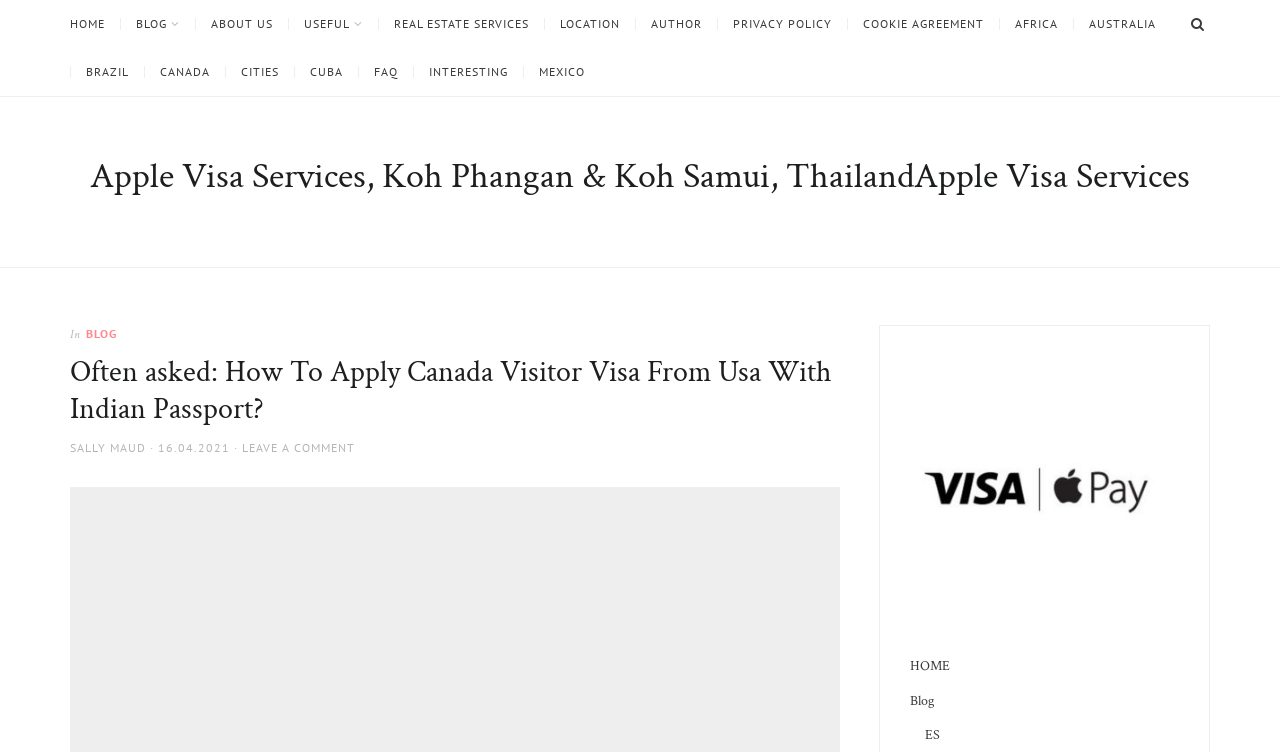Extract the bounding box coordinates for the UI element described by the text: "REAL ESTATE SERVICES". The coordinates should be in the form of [left, top, right, bottom] with values between 0 and 1.

[0.295, 0.024, 0.425, 0.04]